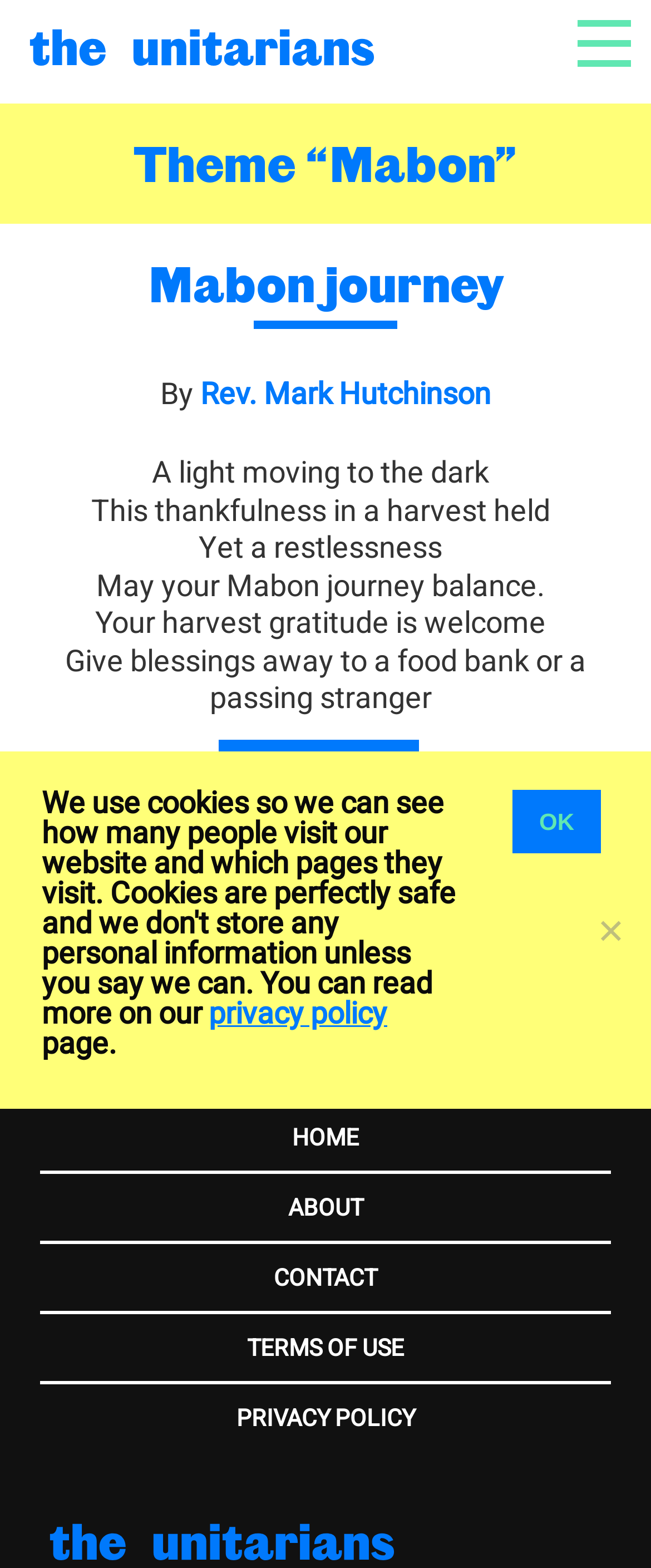Create a detailed summary of all the visual and textual information on the webpage.

The webpage is titled "Mabon Archives - Worship Words" and appears to be a spiritual or religious-themed page. At the top left, there is a link to "the unitarians" accompanied by an image. On the top right, there is a button to toggle navigation.

Below the top section, the main content area begins. It starts with a heading that reads "Theme 'Mabon'" followed by another heading that says "Mabon journey". The "Mabon journey" heading is linked to a page with the same title. 

Underneath, there is a series of static text blocks that form a poetic passage. The passage speaks about gratitude, harvest, and balance, with phrases such as "A light moving to the dark", "This thankfulness in a harvest held", and "May your Mabon journey balance". The text is arranged in a flowing manner, with each block positioned below the previous one.

To the right of the poetic passage, there is a link that reads "READ IN FULL". Below the passage, there is a link to "back to top" accompanied by an image.

Further down, there is a navigation section labeled "supplementary links" that contains links to "HOME", "ABOUT", "CONTACT", "TERMS OF USE", and "PRIVACY POLICY". 

At the very bottom of the page, there is another link to "the unitarians". 

Additionally, there is a dialog box titled "Cookie Notice" that appears in the middle of the page. It contains a link to "privacy policy" and a button to accept the cookie notice labeled "Ok".